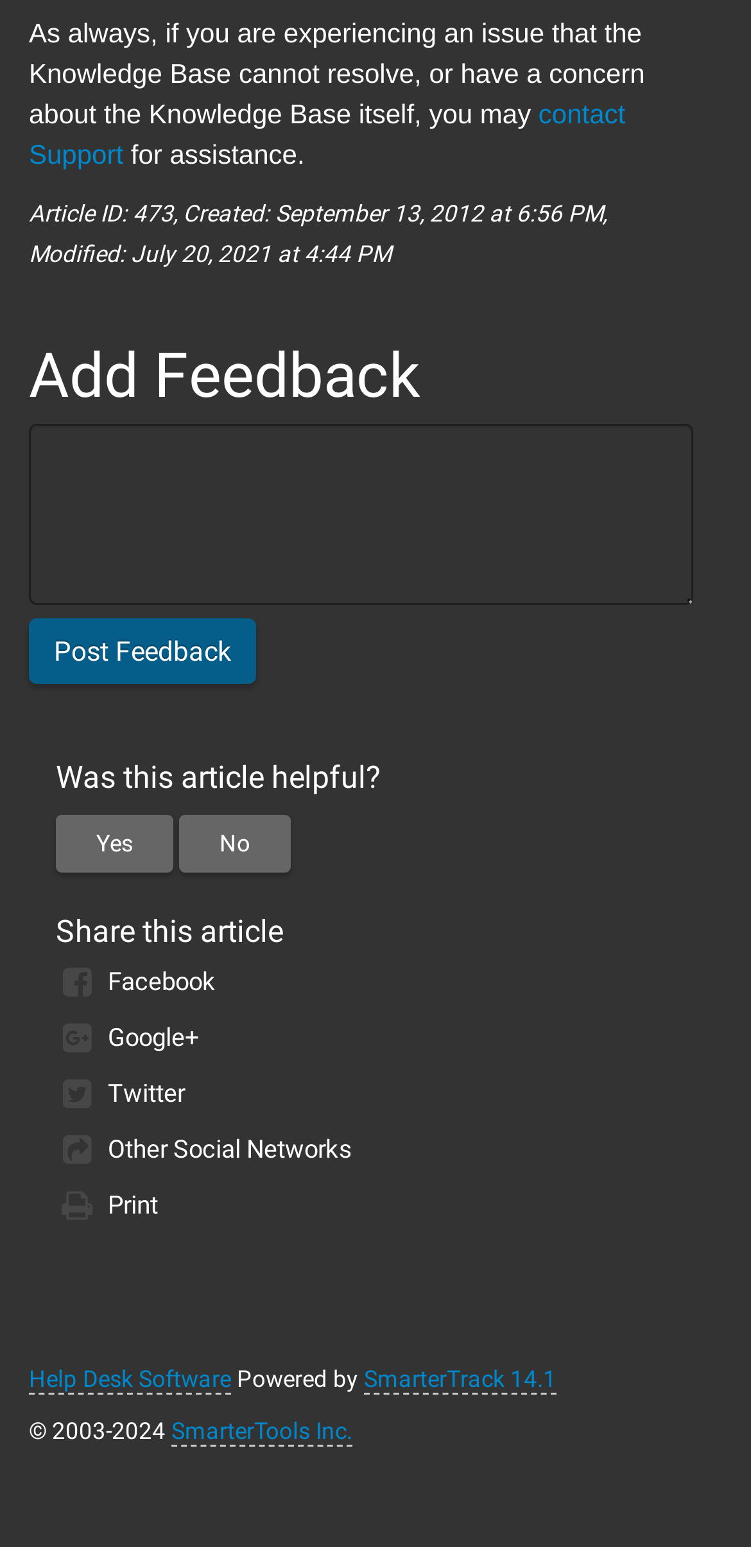Determine the bounding box coordinates for the UI element matching this description: "Other Social Networks".

[0.074, 0.738, 0.962, 0.774]